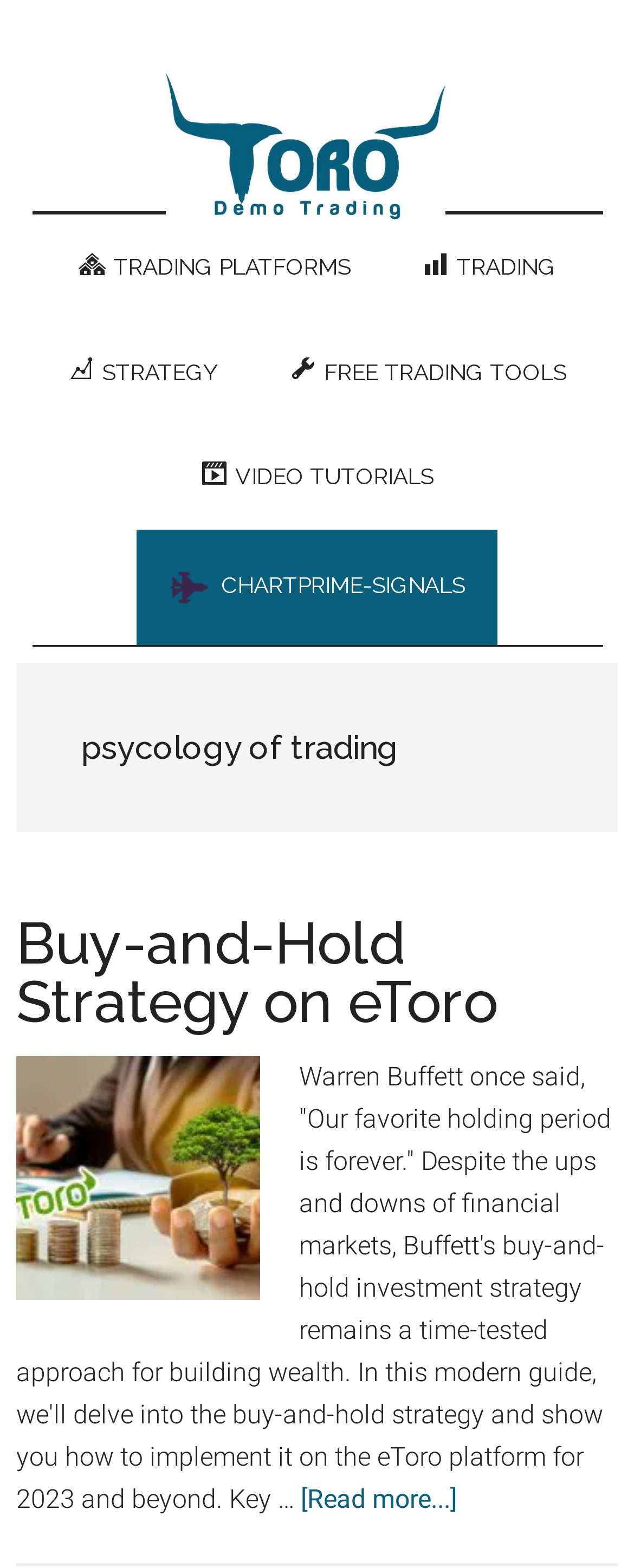Please find the bounding box coordinates of the element that you should click to achieve the following instruction: "Visit the STRATEGY page". The coordinates should be presented as four float numbers between 0 and 1: [left, top, right, bottom].

[0.056, 0.204, 0.395, 0.271]